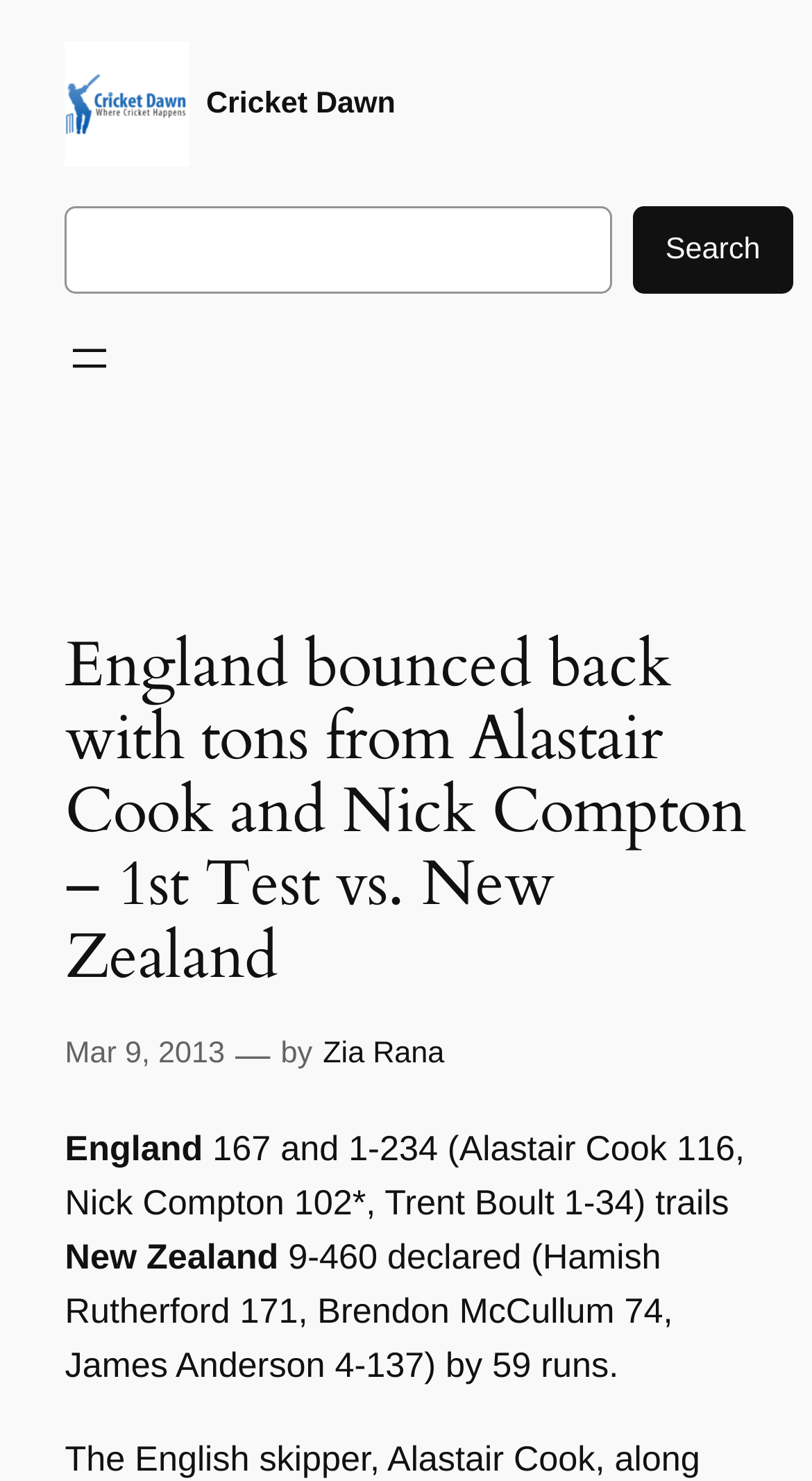Bounding box coordinates are specified in the format (top-left x, top-left y, bottom-right x, bottom-right y). All values are floating point numbers bounded between 0 and 1. Please provide the bounding box coordinate of the region this sentence describes: aria-label="Open menu"

[0.08, 0.225, 0.142, 0.259]